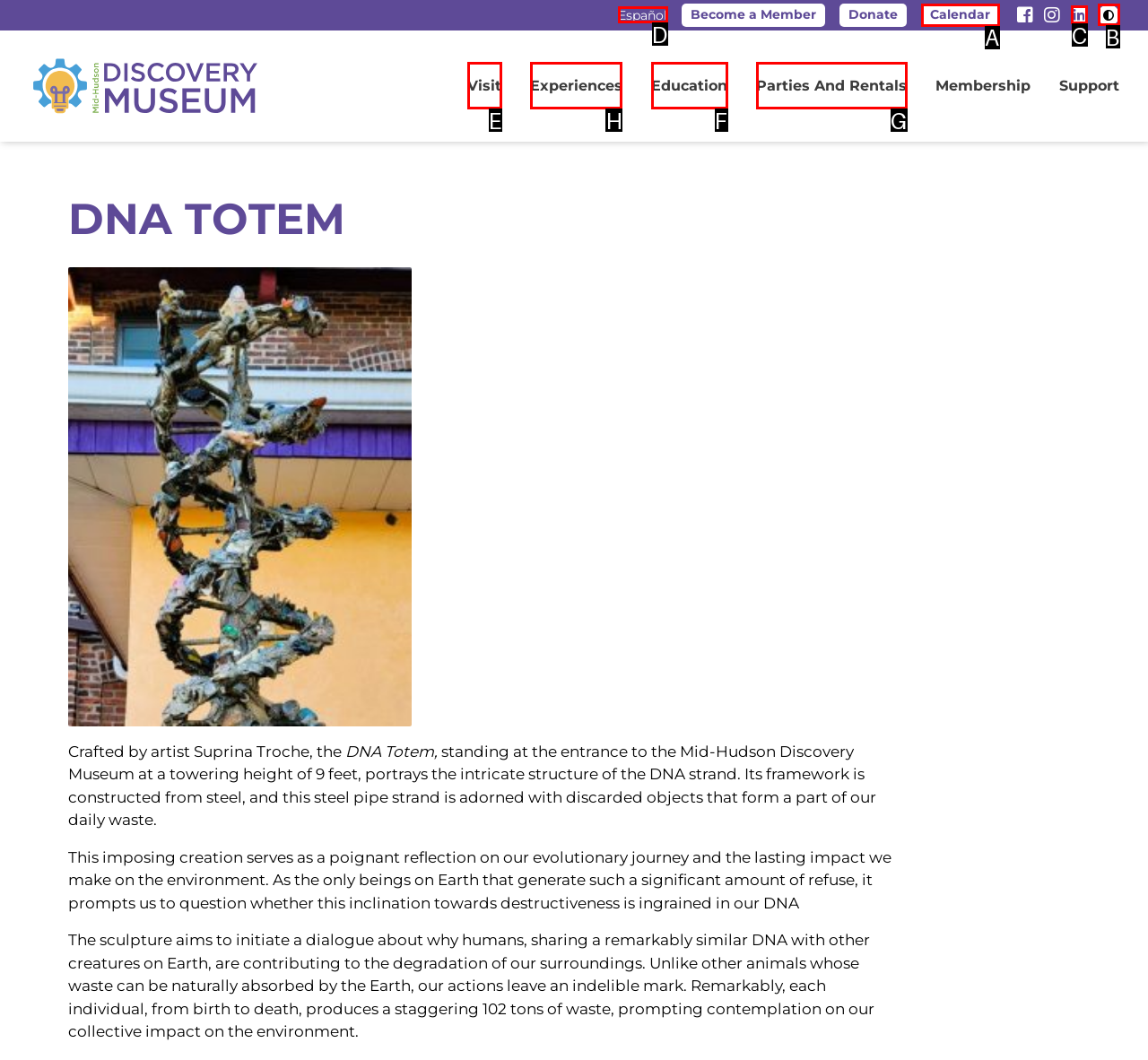Determine which option should be clicked to carry out this task: Visit the 'Experiences' page
State the letter of the correct choice from the provided options.

H